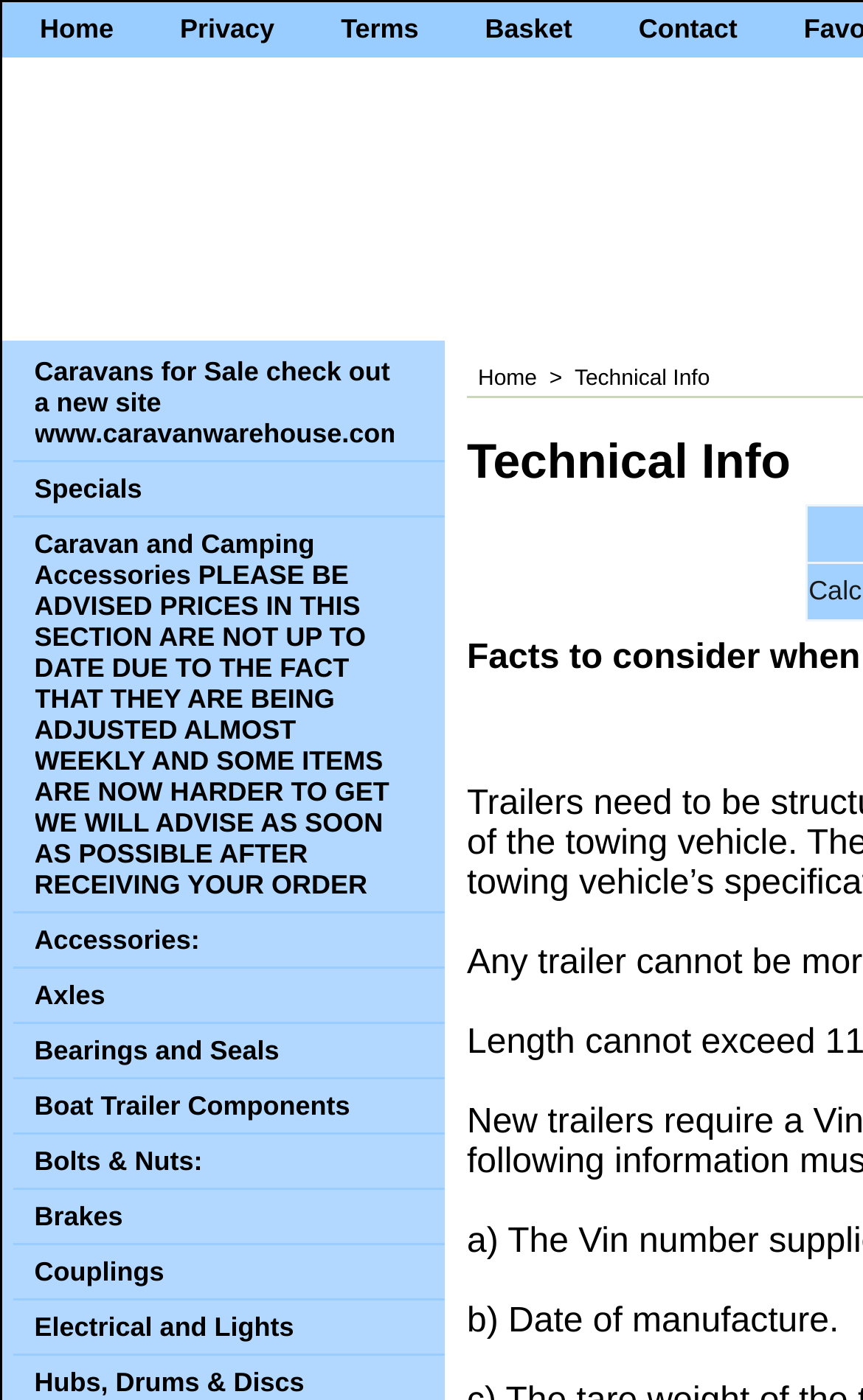What is the name of the website?
Please use the image to deliver a detailed and complete answer.

The name of the website can be found in the link element with the text 'Trailer Warehouse' at the top of the webpage, which is likely the logo or title of the website.